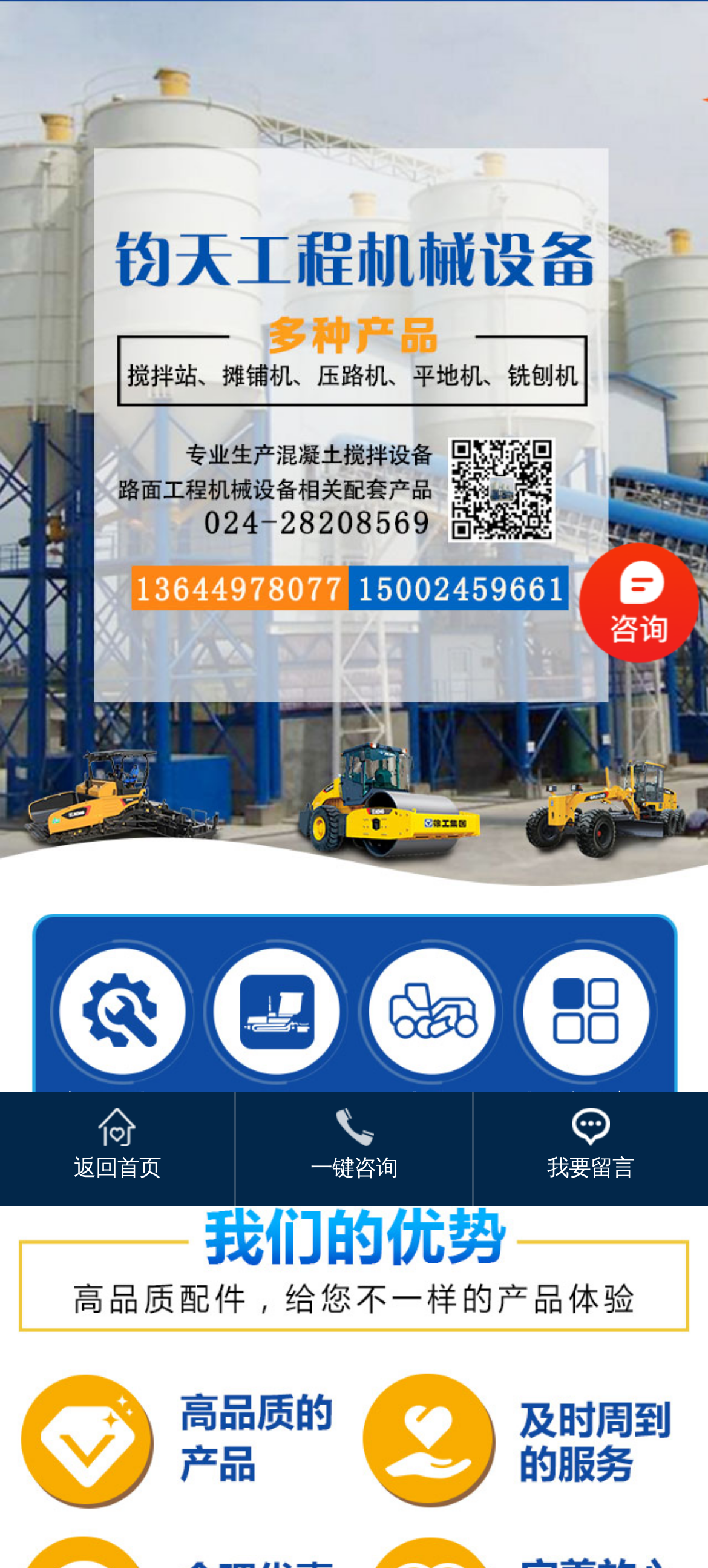Provide the bounding box coordinates of the HTML element this sentence describes: "一键咨询". The bounding box coordinates consist of four float numbers between 0 and 1, i.e., [left, top, right, bottom].

[0.332, 0.696, 0.666, 0.769]